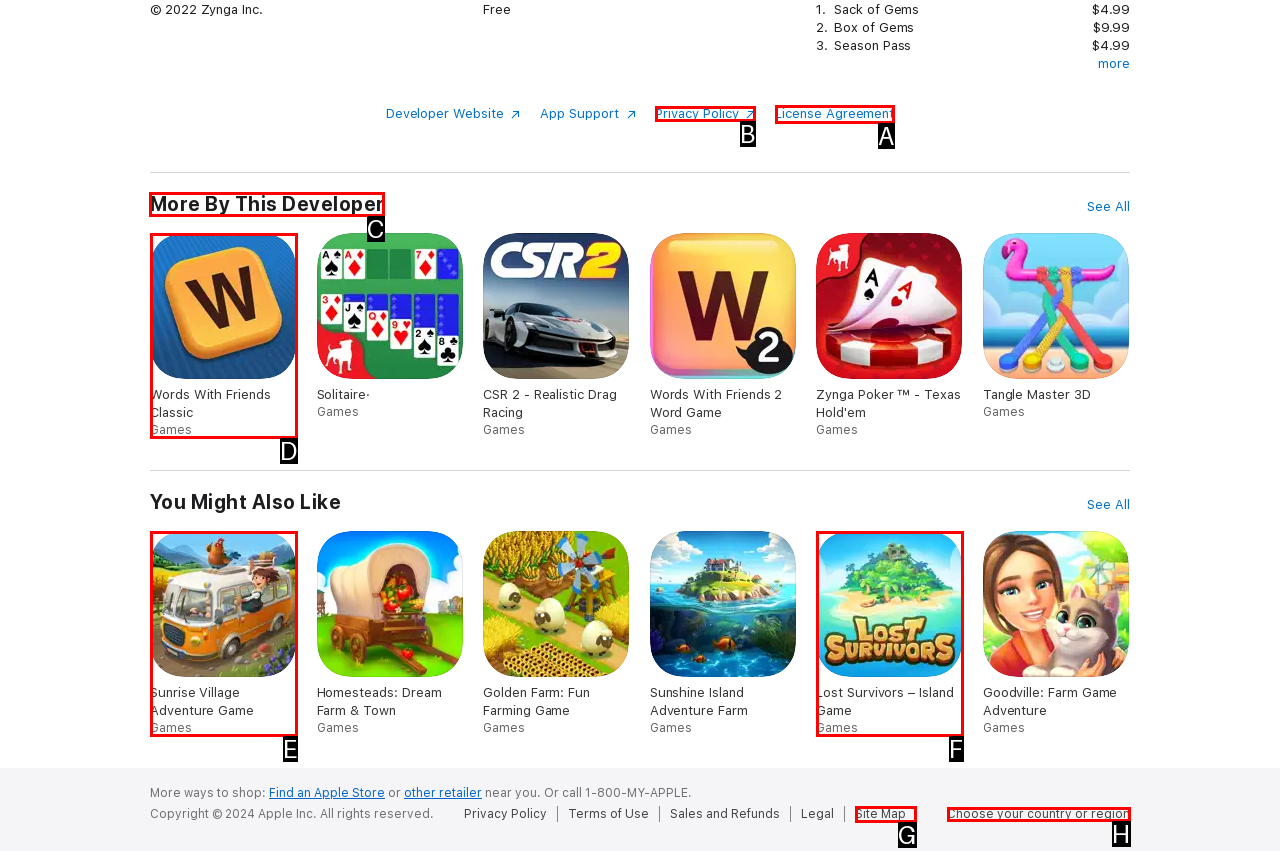Select the appropriate letter to fulfill the given instruction: View 'More By This Developer'
Provide the letter of the correct option directly.

C